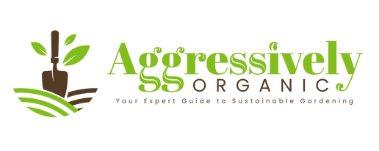Provide a brief response to the question using a single word or phrase: 
What is the color of 'AGGRESSIVELY' in the logo?

Bright green